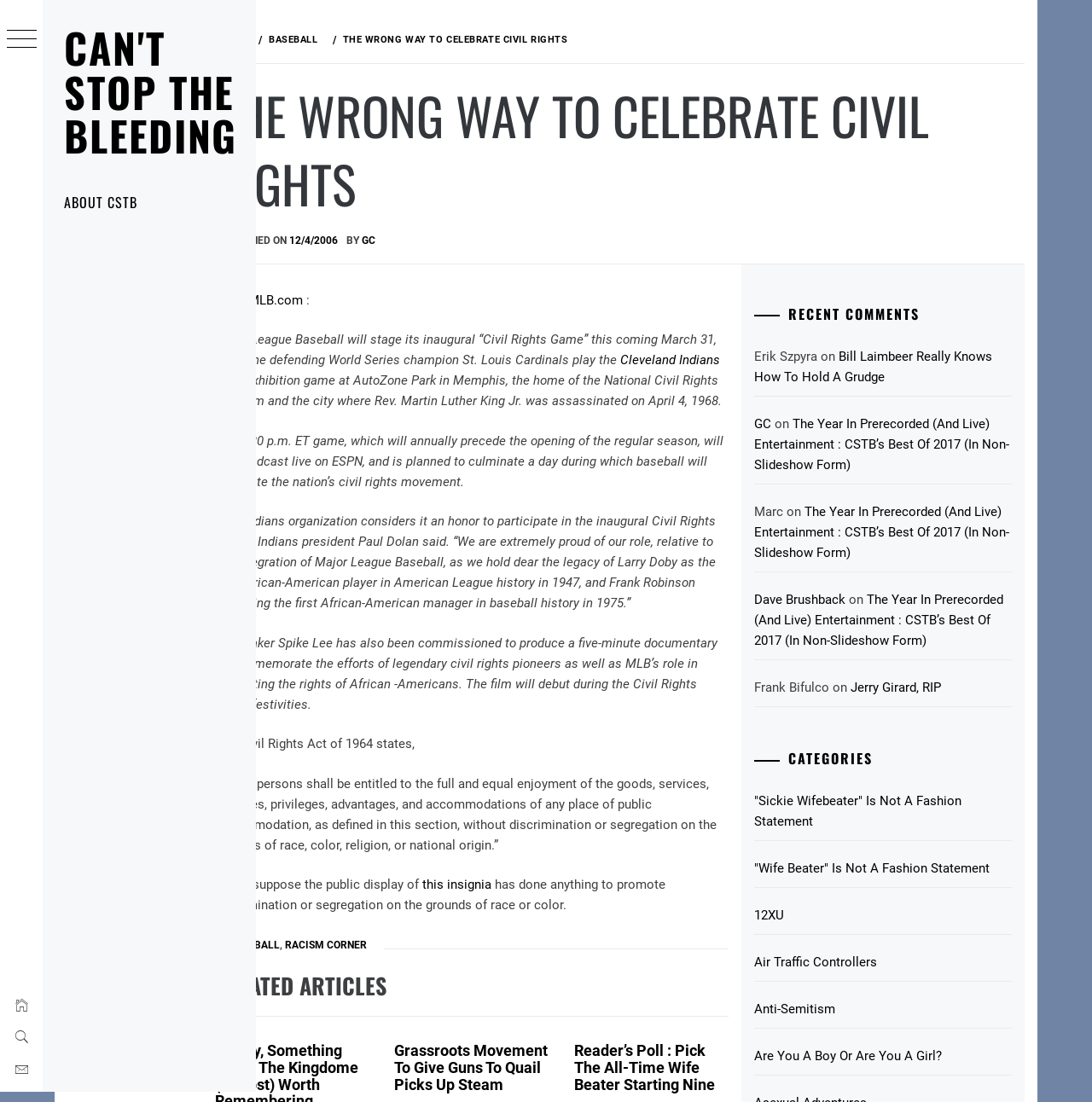Using the element description Home, predict the bounding box coordinates for the UI element. Provide the coordinates in (top-left x, top-left y, bottom-right x, bottom-right y) format with values ranging from 0 to 1.

[0.296, 0.031, 0.328, 0.041]